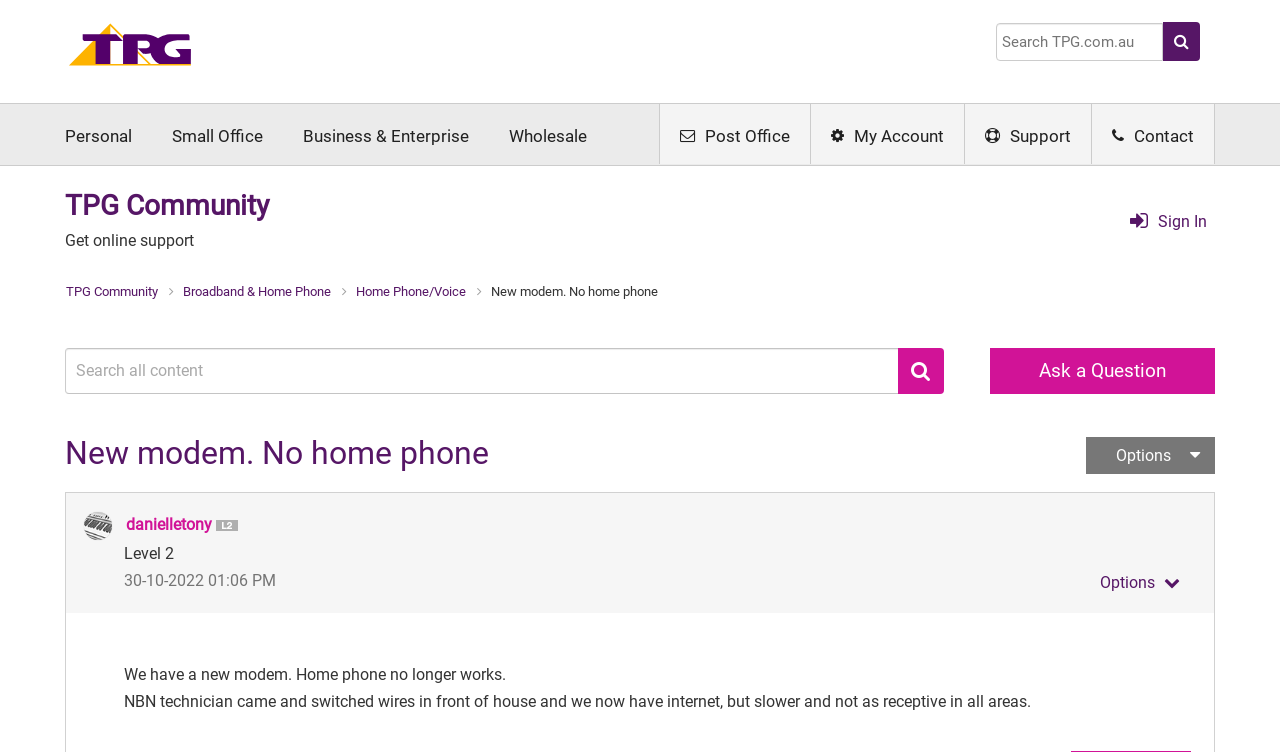Using the description: "Tablets", identify the bounding box of the corresponding UI element in the screenshot.

None